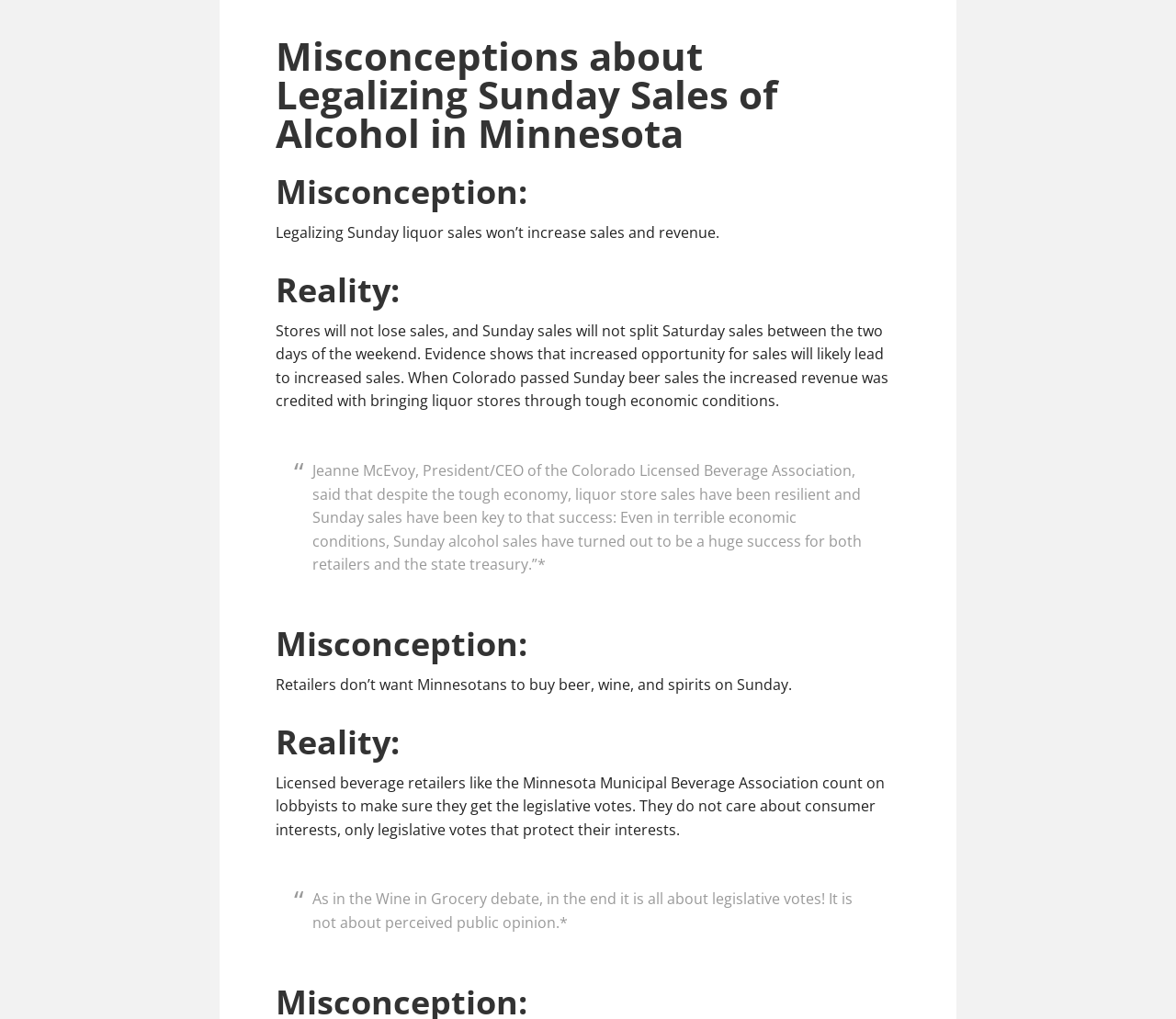Locate and extract the headline of this webpage.

Misconceptions about Legalizing Sunday Sales of Alcohol in Minnesota